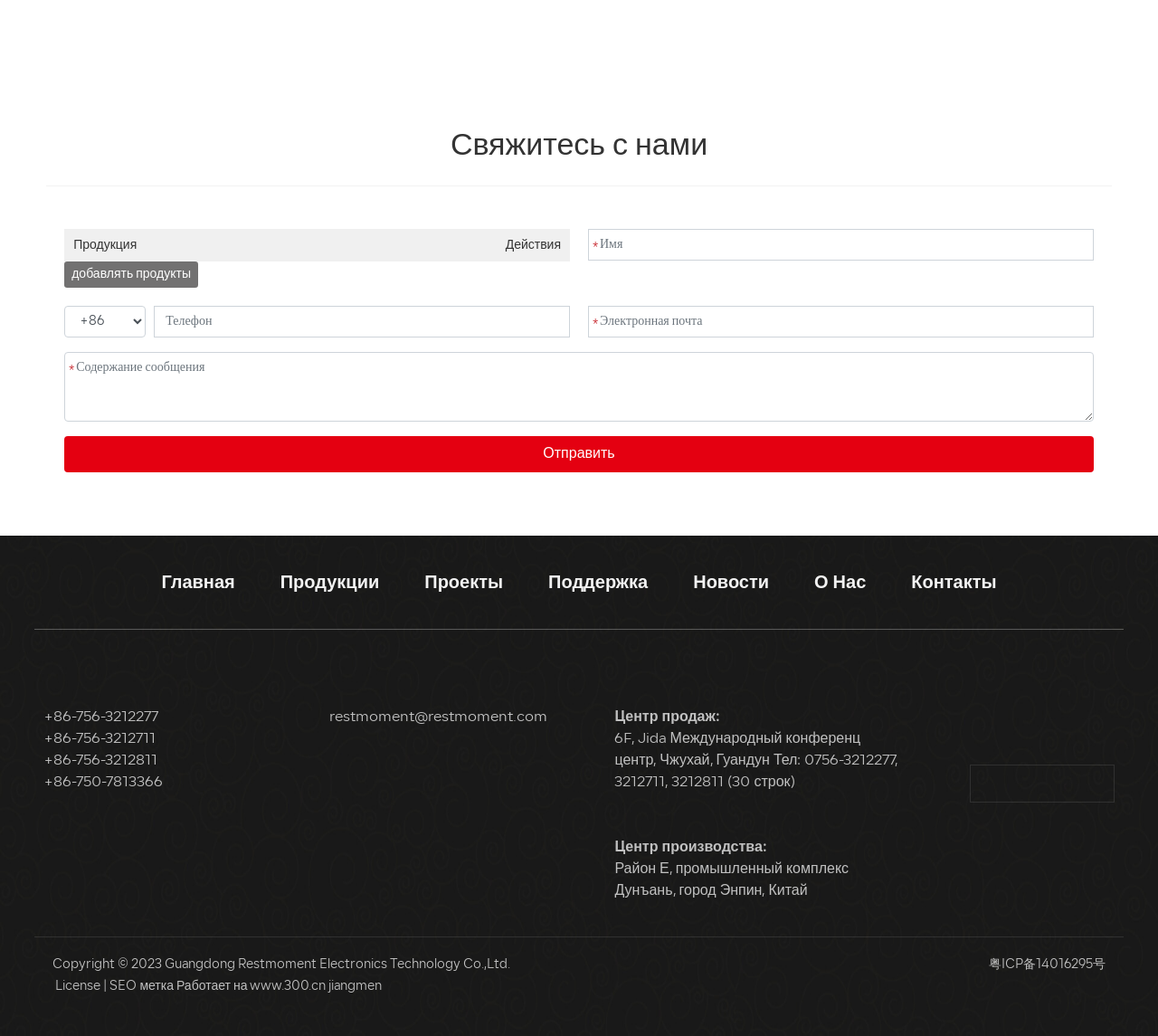Find the bounding box coordinates of the element I should click to carry out the following instruction: "Click on 'добавлять продукты'".

[0.056, 0.253, 0.171, 0.278]